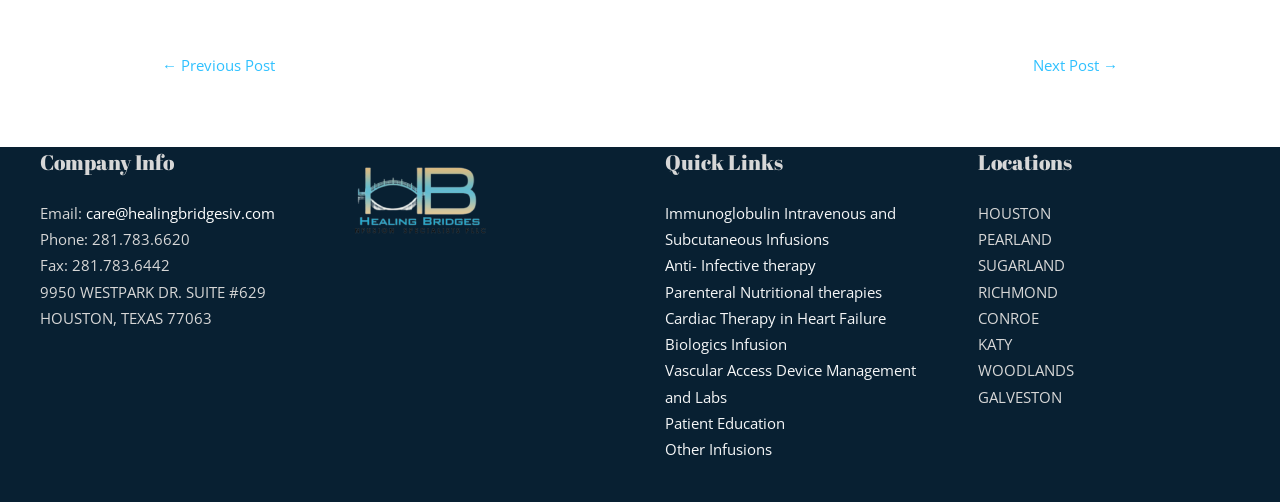Could you indicate the bounding box coordinates of the region to click in order to complete this instruction: "View the 'HOUSTON' location".

[0.764, 0.404, 0.821, 0.444]